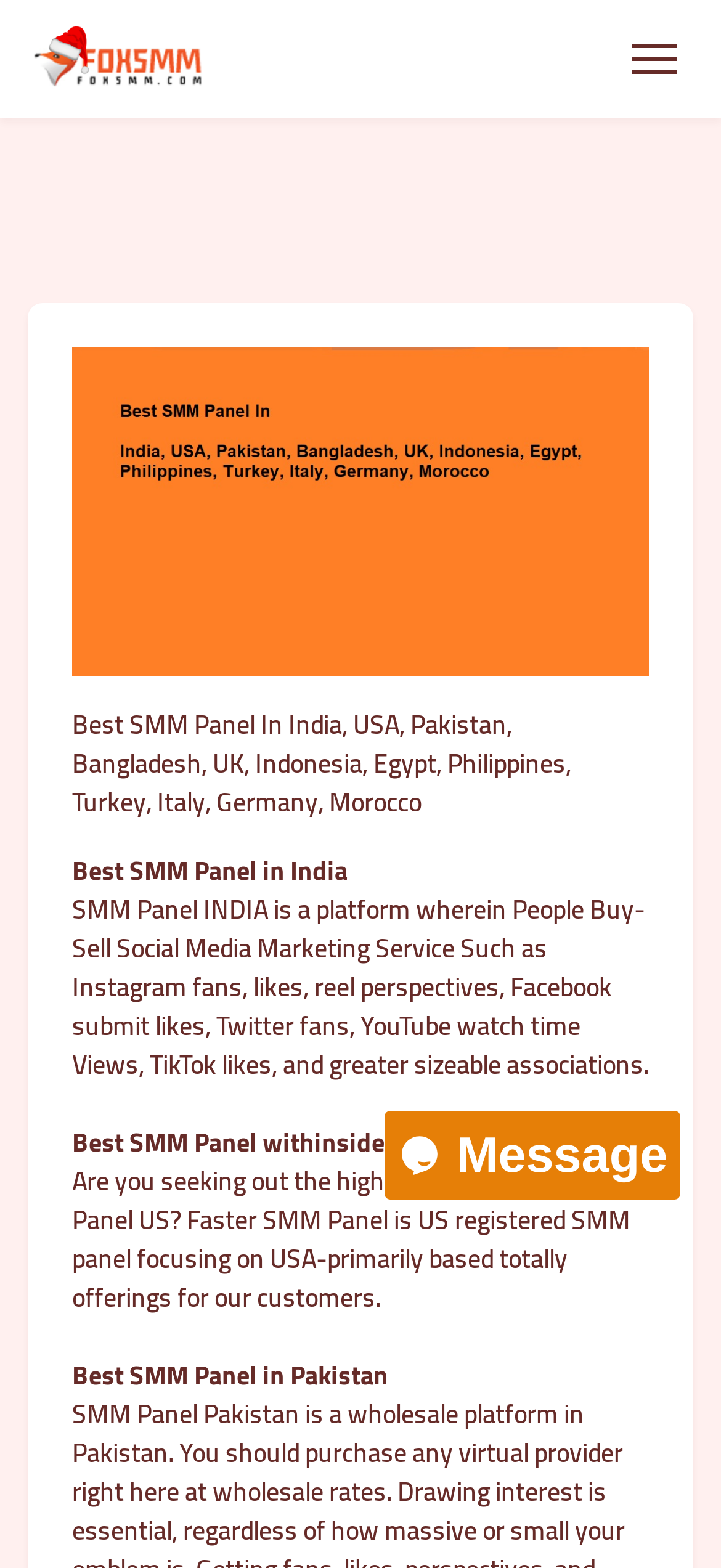Provide your answer to the question using just one word or phrase: What is the main service offered by the platform?

Social Media Marketing